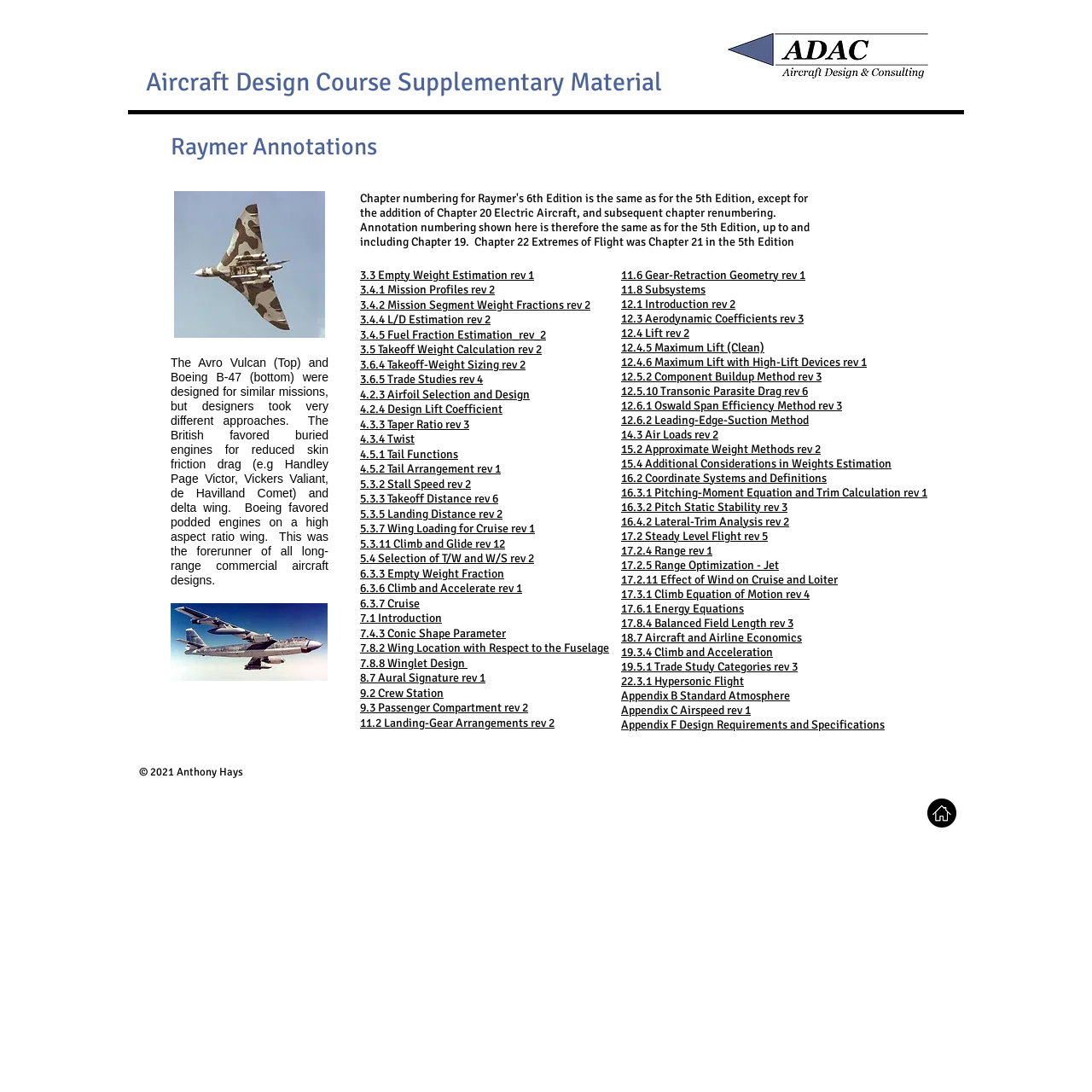Find the bounding box coordinates of the clickable area that will achieve the following instruction: "Check '© 2021 Anthony Hays'".

[0.127, 0.701, 0.223, 0.713]